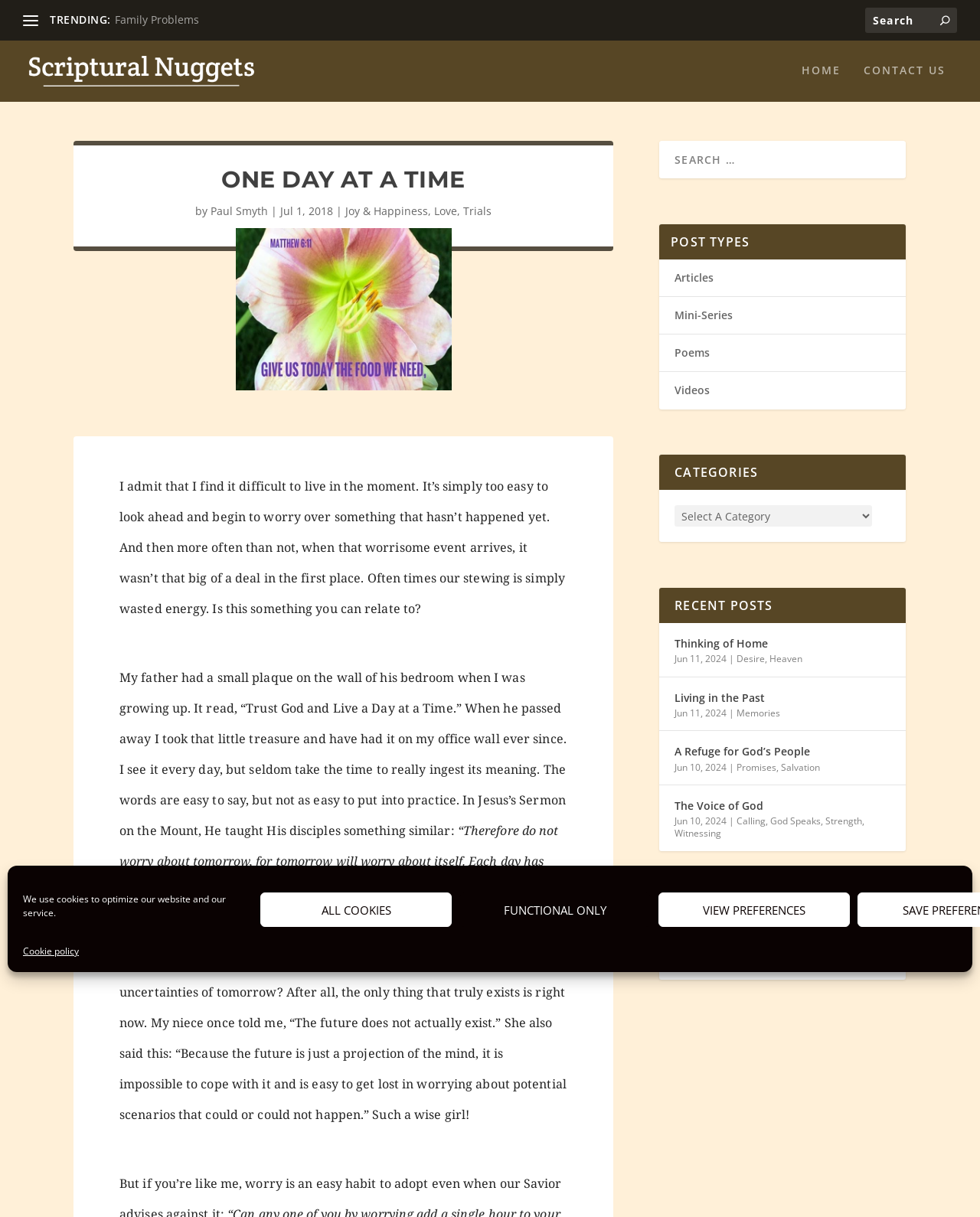Determine the bounding box coordinates for the area that should be clicked to carry out the following instruction: "Read the 'Thinking of Home' post".

[0.688, 0.521, 0.784, 0.537]